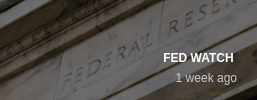With reference to the image, please provide a detailed answer to the following question: How old is the content?

The timestamp '1 week ago' suggests that the content is recent, emphasizing its relevance in the current economic context, and indicating that the information is not outdated.